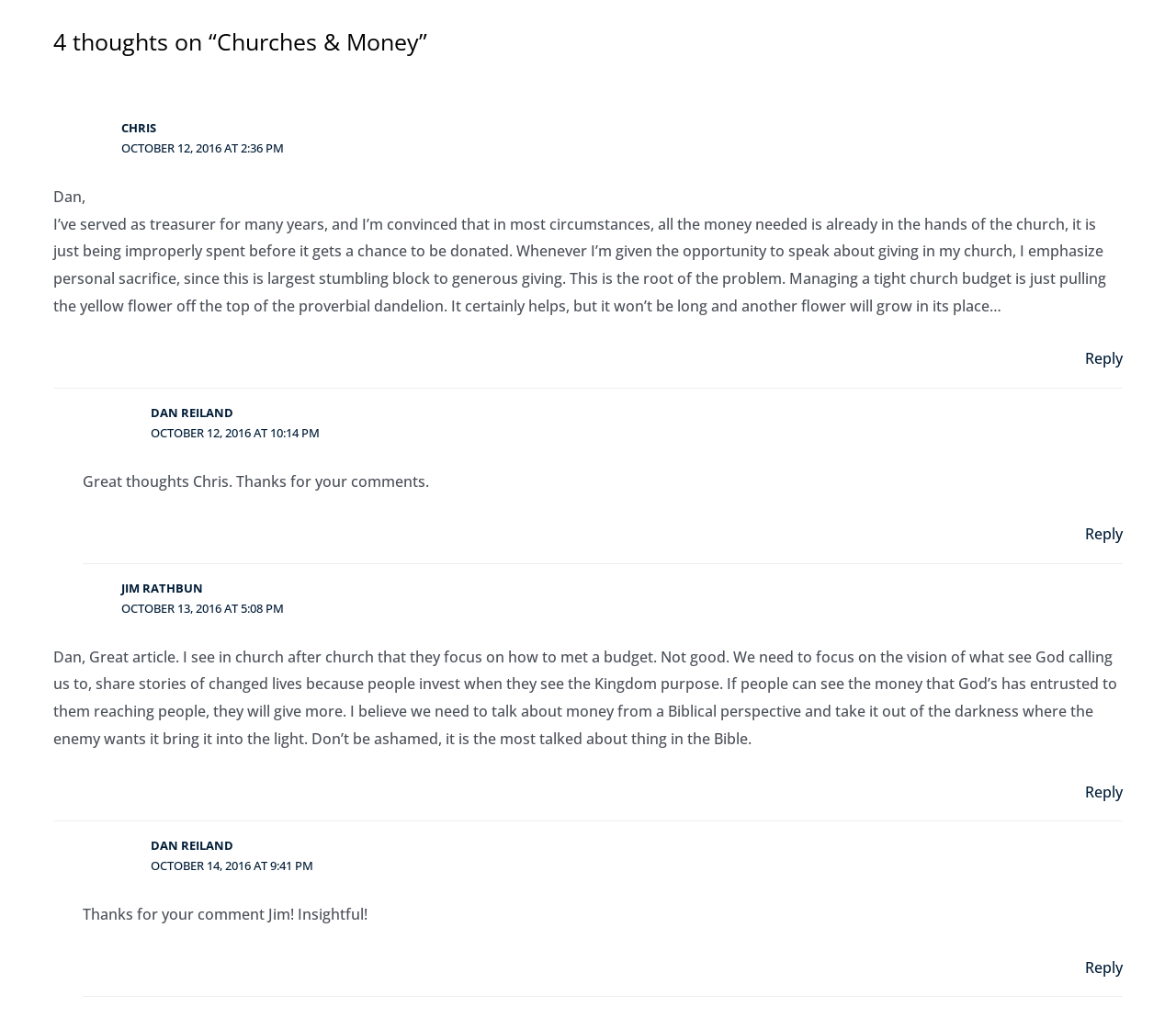What is the name of the person who wrote the first comment?
Using the image, provide a concise answer in one word or a short phrase.

Chris